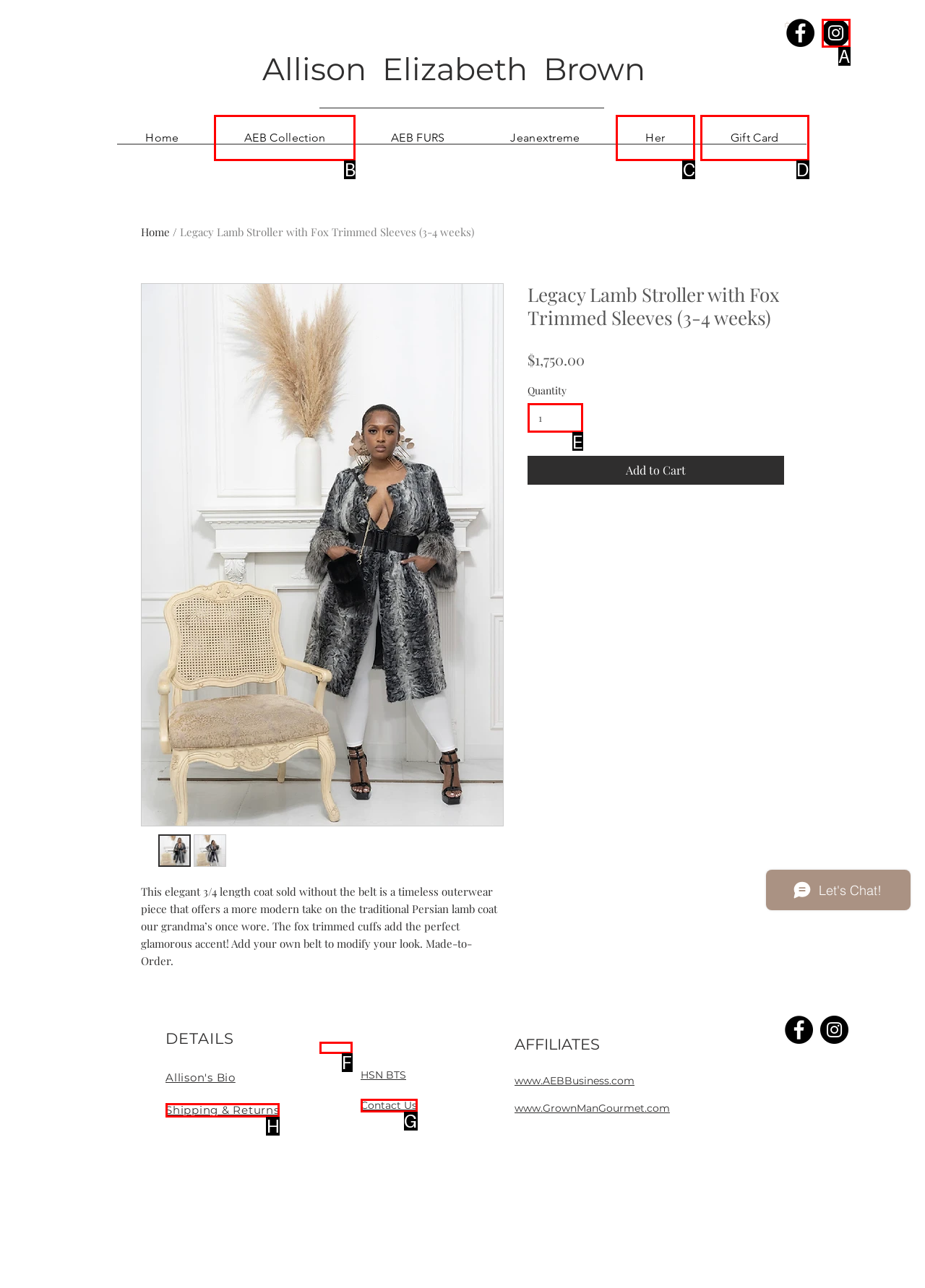Which HTML element fits the description: input value="1" aria-label="Quantity" value="1"? Respond with the letter of the appropriate option directly.

E